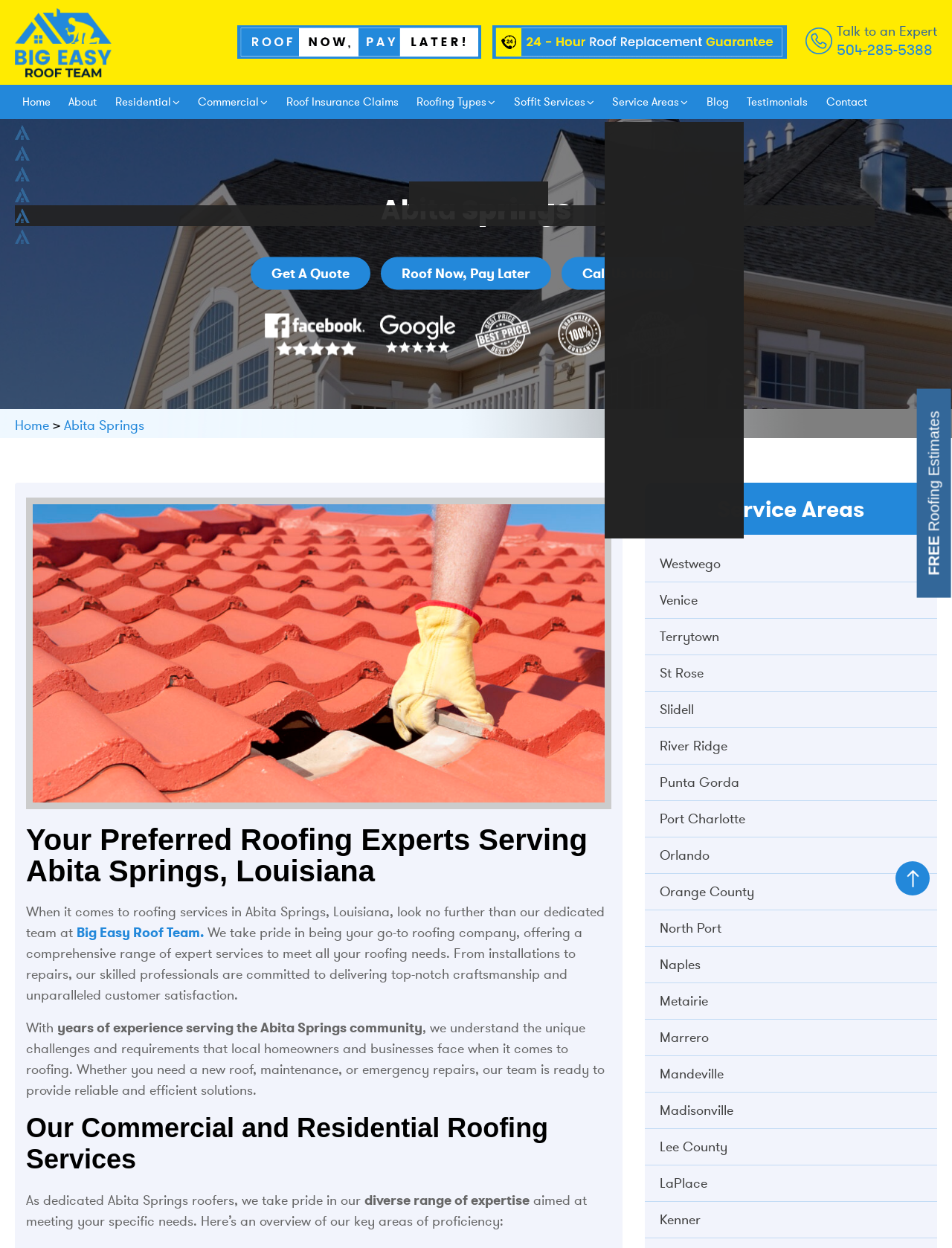What is the phone number to call for a roofing expert?
From the image, respond using a single word or phrase.

504-285-5388